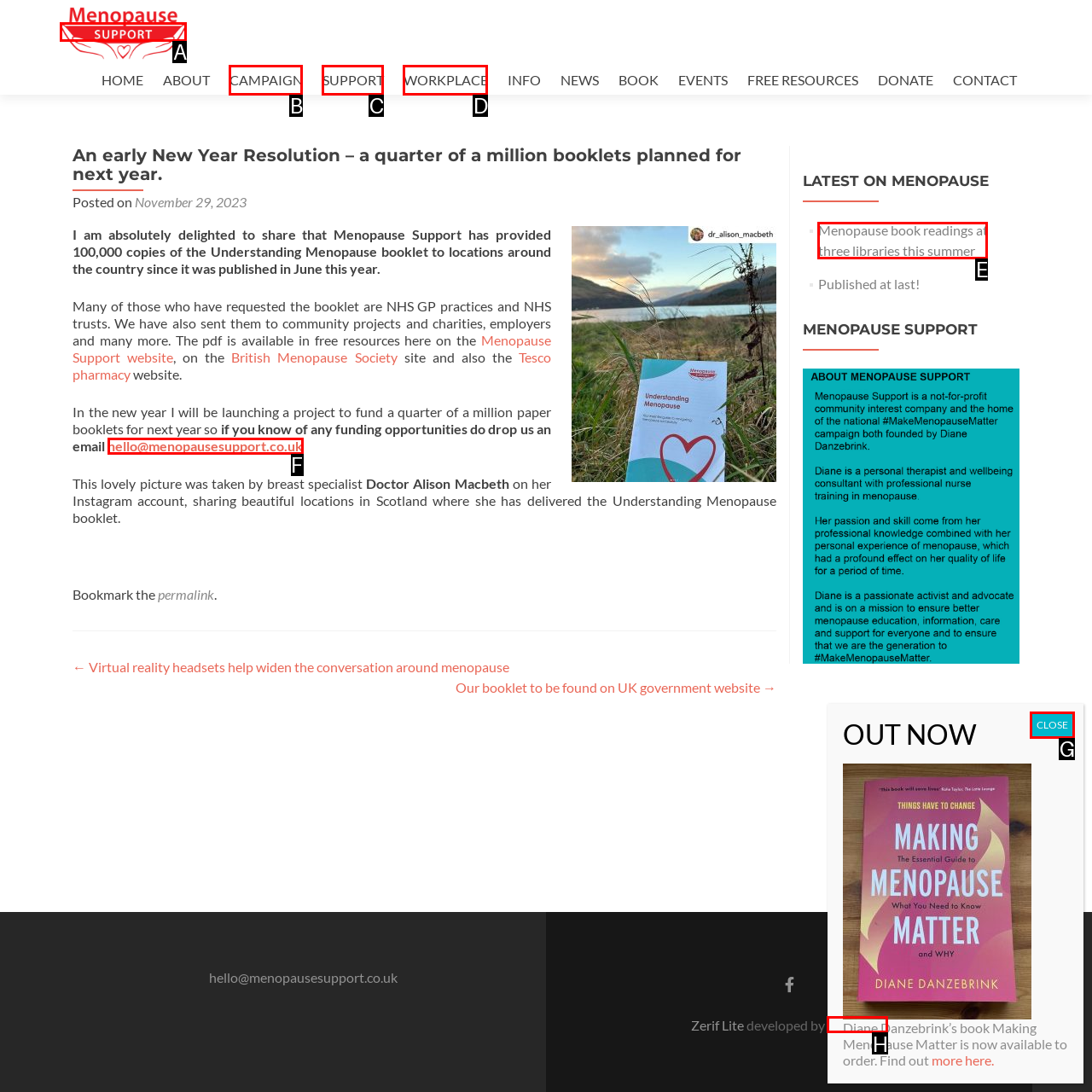Identify the correct UI element to click for this instruction: Close the dialog
Respond with the appropriate option's letter from the provided choices directly.

G